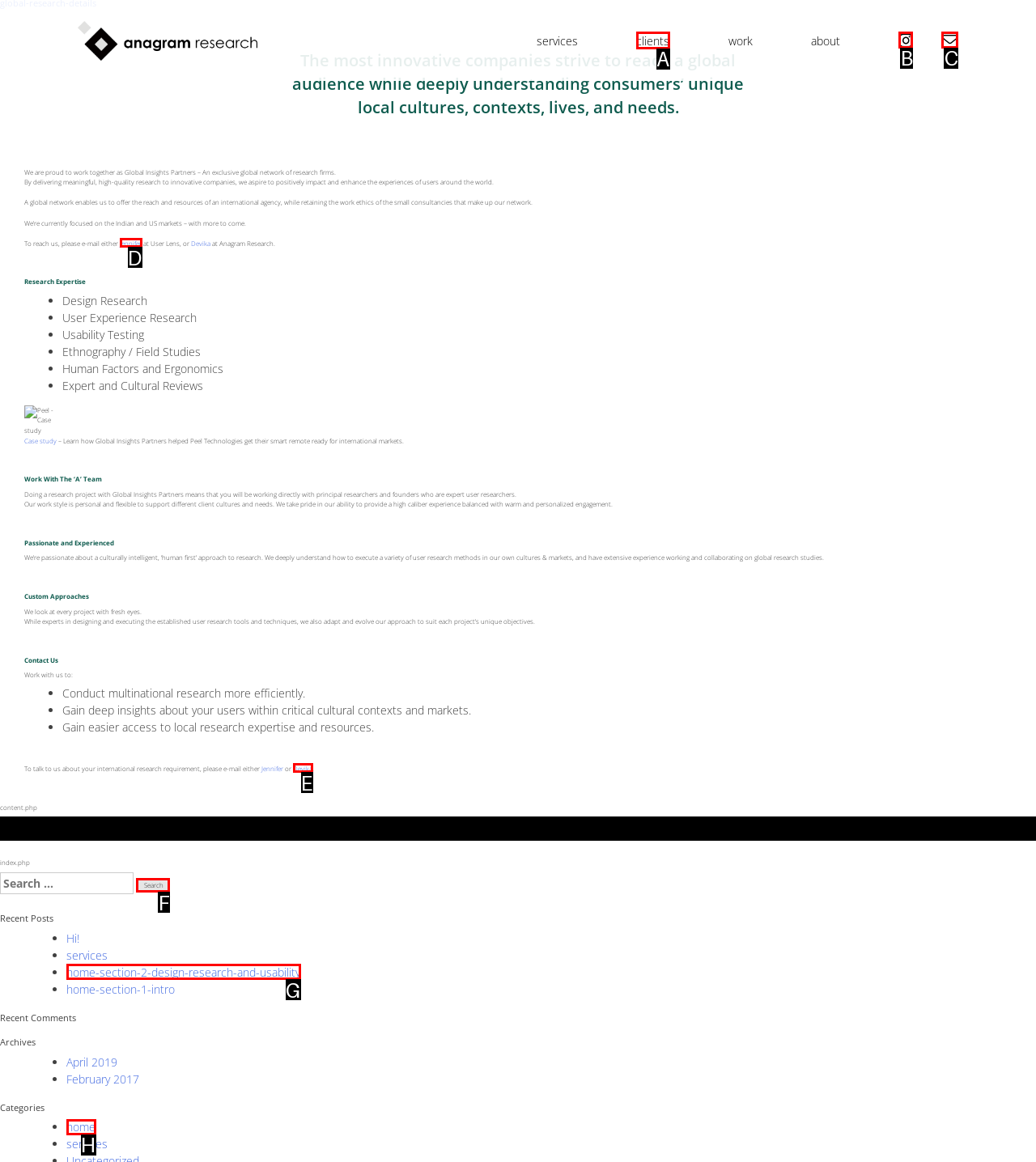Identify the HTML element to click to fulfill this task: Click the 'Search' button
Answer with the letter from the given choices.

F